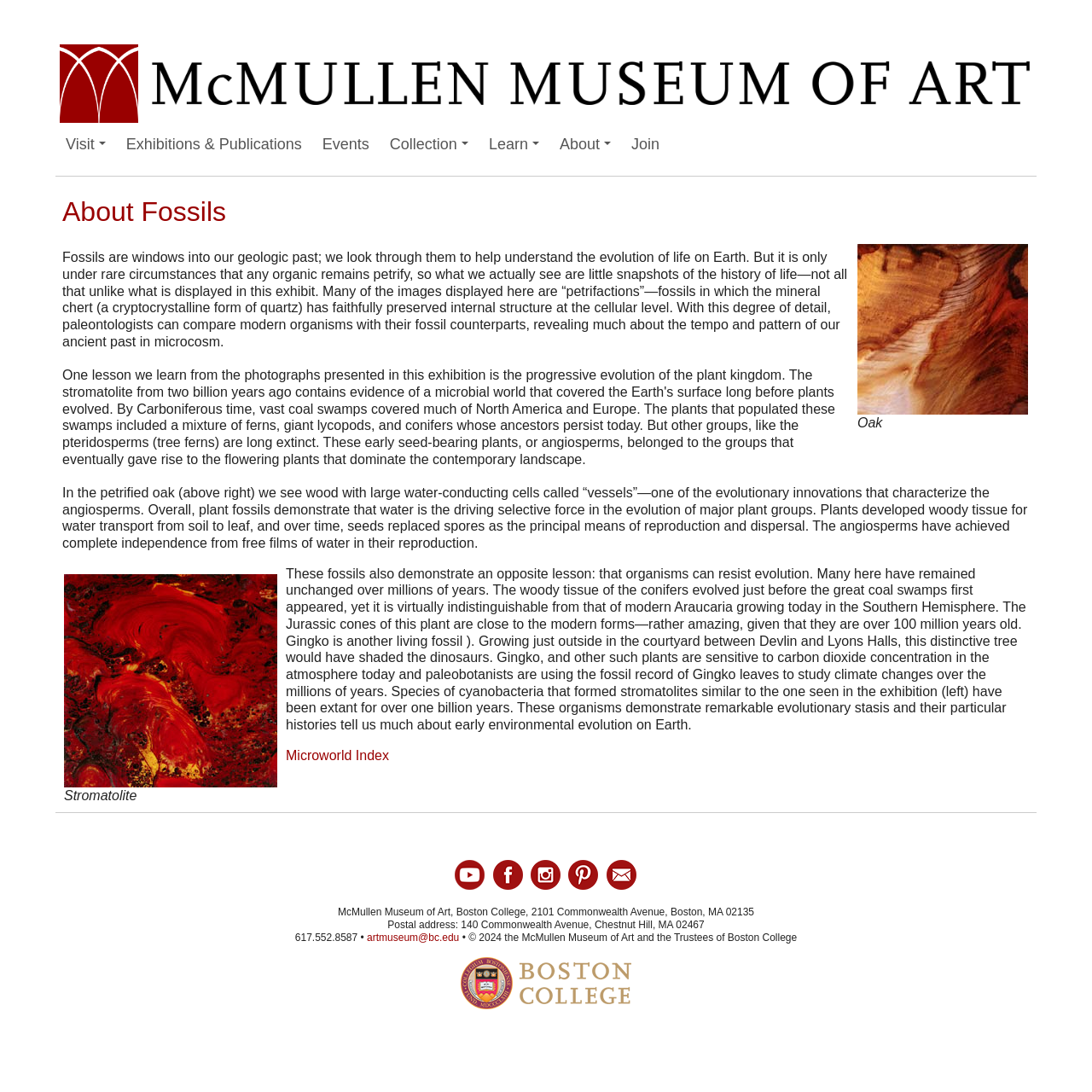Please identify the bounding box coordinates of where to click in order to follow the instruction: "Watch a video on YouTube".

[0.415, 0.794, 0.446, 0.807]